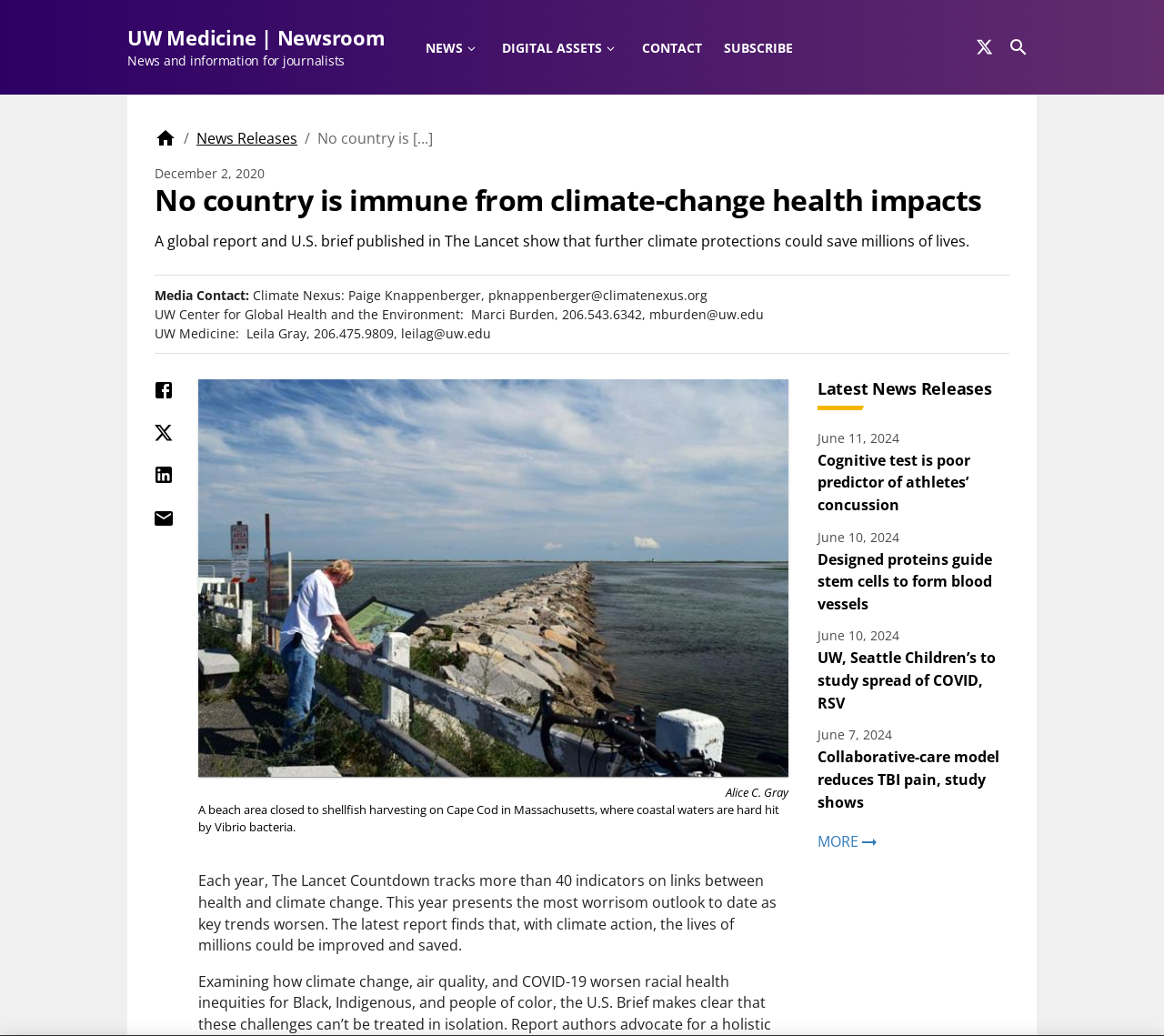Please indicate the bounding box coordinates of the element's region to be clicked to achieve the instruction: "Contact Climate Nexus". Provide the coordinates as four float numbers between 0 and 1, i.e., [left, top, right, bottom].

[0.214, 0.276, 0.608, 0.293]